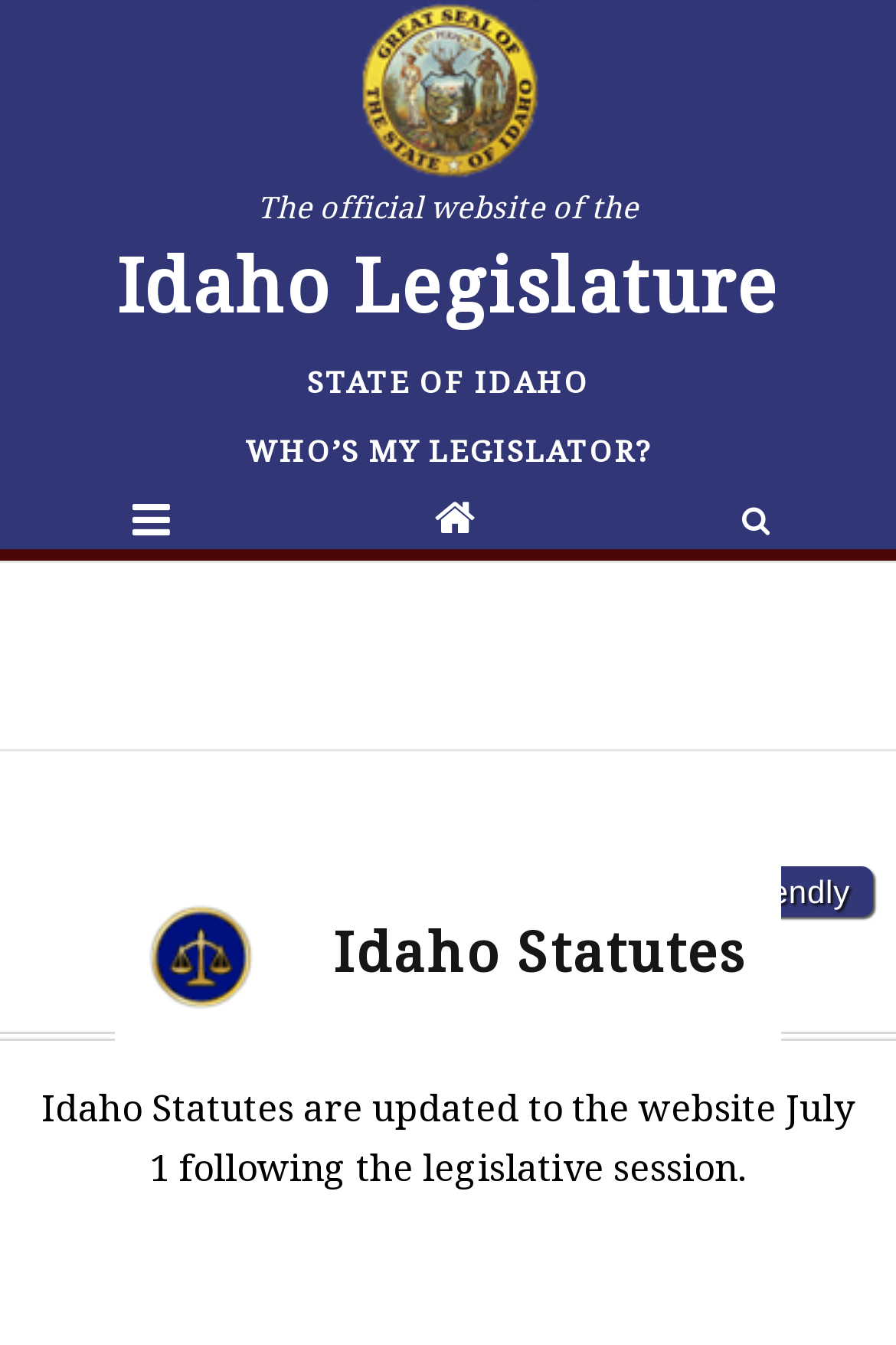Provide an in-depth caption for the elements present on the webpage.

The webpage is about Section 46-1005A of the Idaho State Legislature. At the top, there is a link to the official website of the Idaho Legislature, accompanied by an image. Below this, there is a heading that reads "Idaho Legislature". 

On the left side, there are three links: "STATE OF IDAHO", "WHO’S MY LEGISLATOR?", and two icons represented by "\uf015" and "\uf002". 

On the right side, near the top, there is a link to "Print Friendly". 

Further down, there is a heading that reads "Idaho Statutes", followed by a paragraph that explains when the Idaho Statutes are updated to the website.